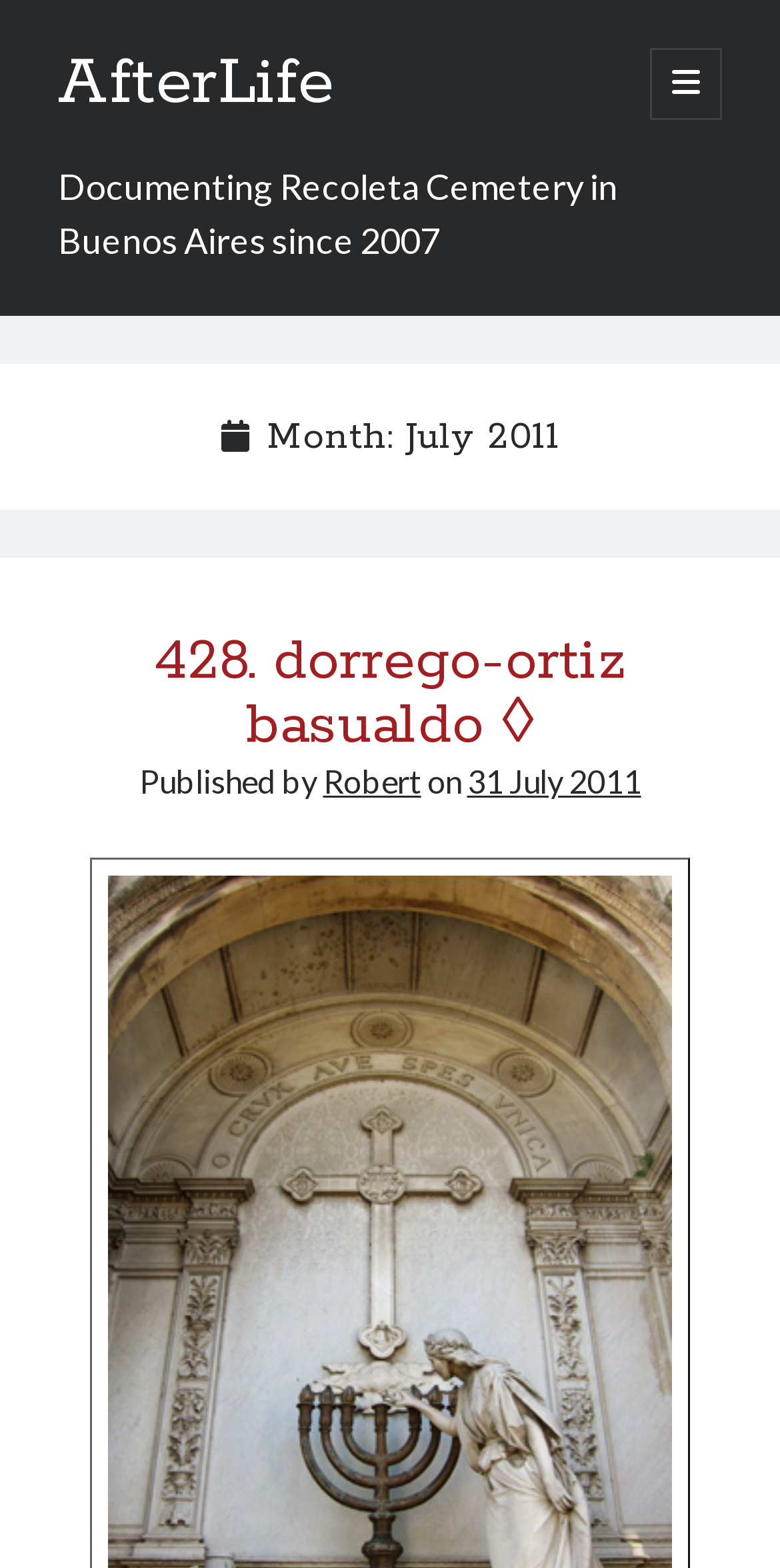Identify the bounding box for the UI element described as: "Audio + Video". The coordinates should be four float numbers between 0 and 1, i.e., [left, top, right, bottom].

[0.077, 0.282, 0.289, 0.303]